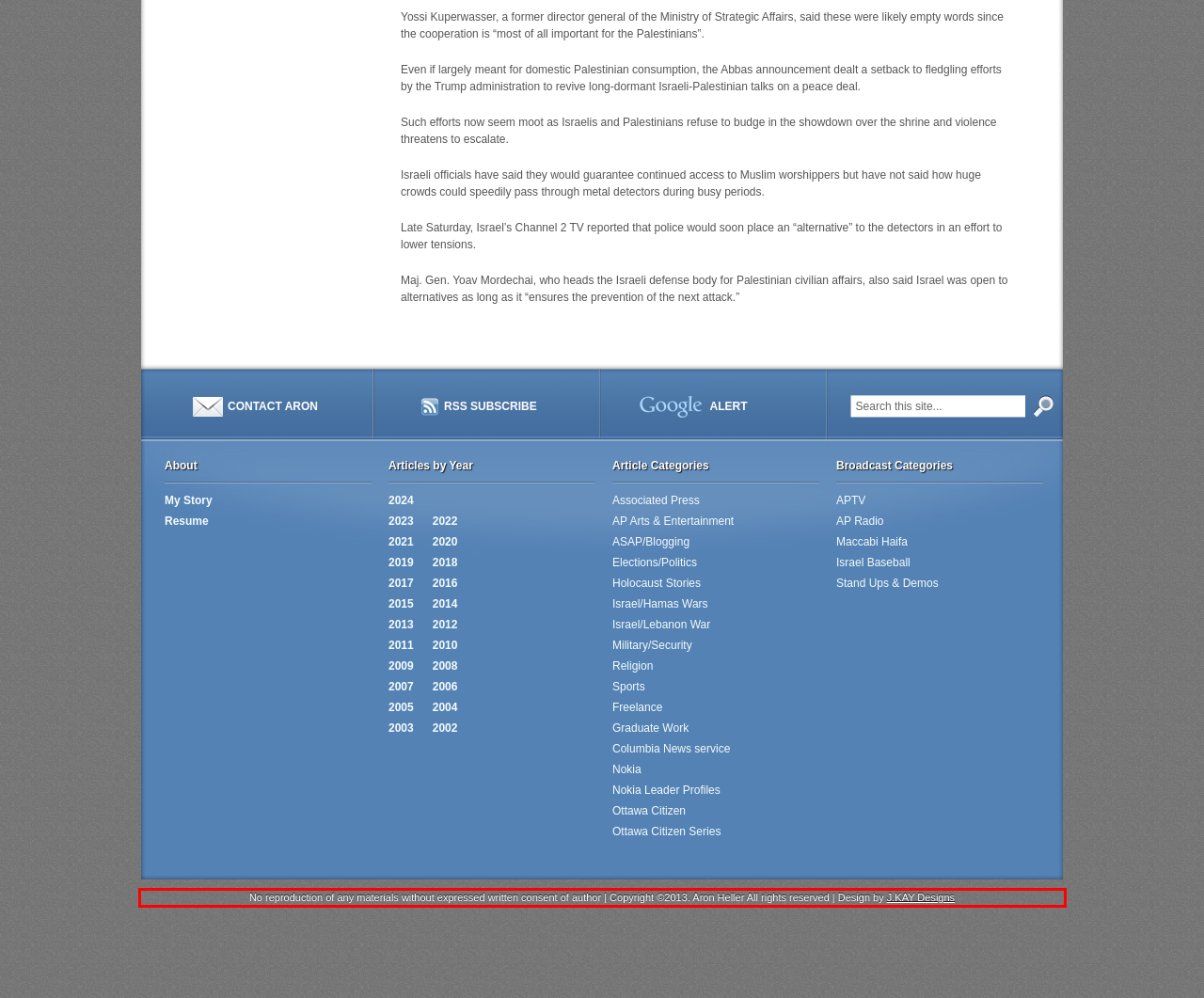Identify the text inside the red bounding box in the provided webpage screenshot and transcribe it.

No reproduction of any materials without expressed written consent of author | Copyright ©2013. Aron Heller All rights reserved | Design by J.KAY Designs